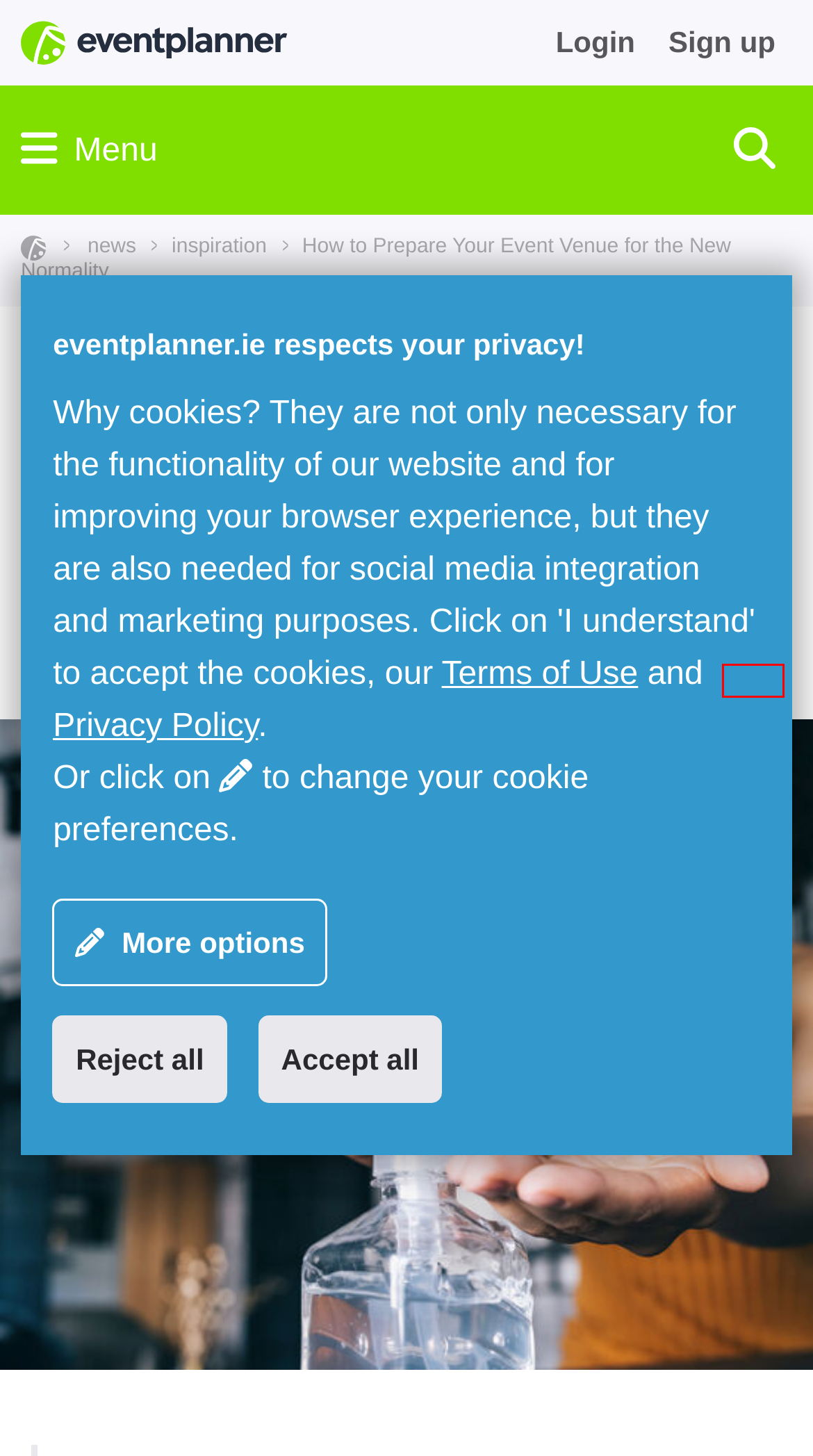Look at the screenshot of the webpage and find the element within the red bounding box. Choose the webpage description that best fits the new webpage that will appear after clicking the element. Here are the candidates:
A. Log in | eventplanner.ie
B. eventplanner.net: Find the Best Event Venues and Suppliers
C. Leveranciers organisatie evenementen - l | eventplanner.ie
D. Leveranciers organisatie evenementen - y | eventplanner.ie
E. Leveranciers organisatie evenementen - e | eventplanner.ie
F. eventplanner.ie: Find the Best Event Venues and Suppliers
G. Leveranciers organisatie evenementen - p | eventplanner.ie
H. News - Overview | eventplanner.ie

A